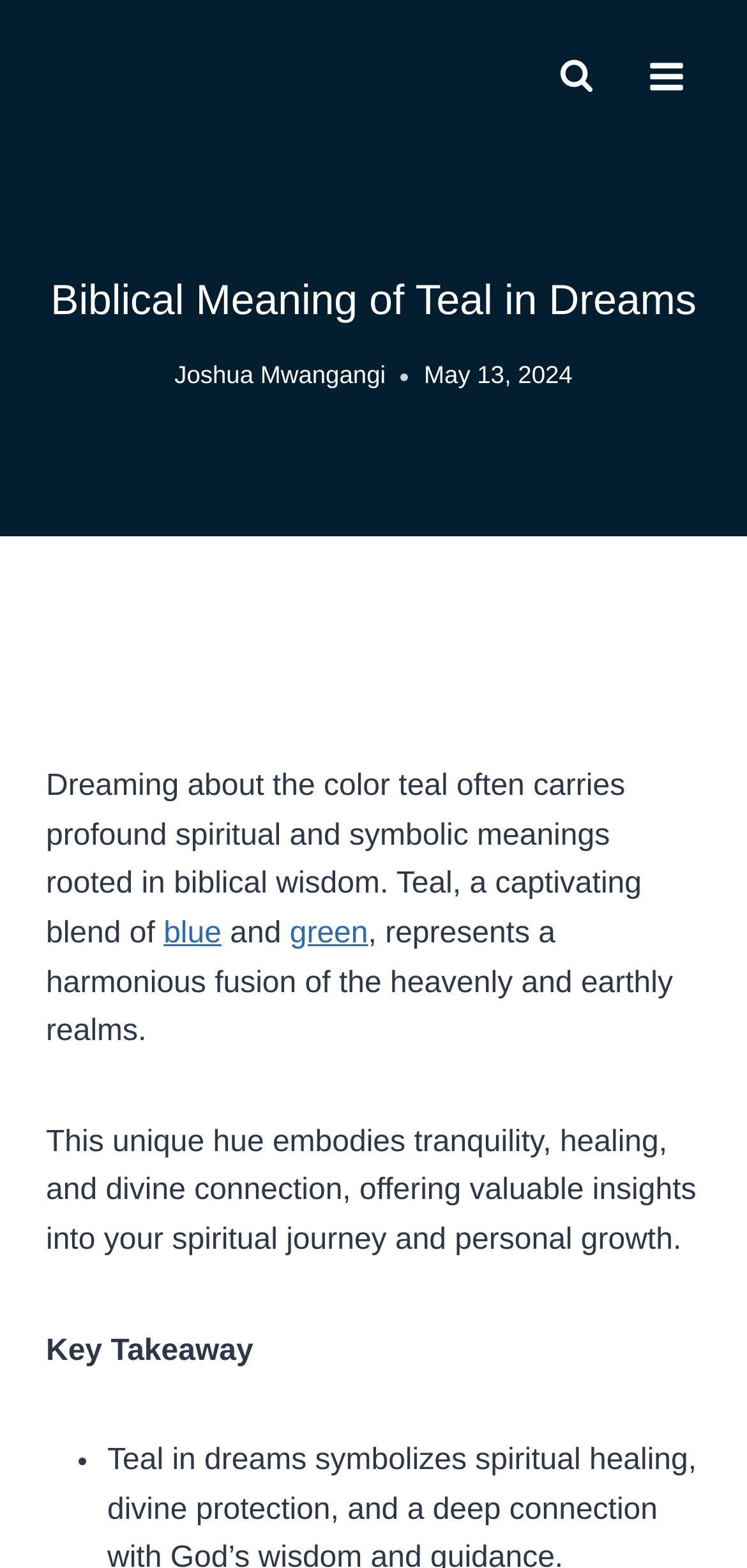Offer a meticulous description of the webpage's structure and content.

The webpage is about the biblical meaning of teal in dreams. At the top left, there is a logo of "biblicaldreamz" accompanied by a link. To the right of the logo, there are two buttons: "View Search Form" and "Open menu", with the latter having a toggle menu icon. 

Below the top section, there is a heading that reads "Biblical Meaning of Teal in Dreams". Underneath the heading, the author's name "Joshua Mwangangi" is displayed, followed by the date "May 13, 2024". 

The main content of the webpage starts with a large clickable image that spans almost the entire width of the page. Below the image, there is a block of text that explains the spiritual and symbolic meanings of the color teal in dreams, citing biblical wisdom. The text mentions that teal is a blend of blue and green, and it represents a harmonious fusion of the heavenly and earthly realms. 

The text continues to describe the unique hue of teal, which embodies tranquility, healing, and divine connection, offering insights into one's spiritual journey and personal growth. Further down, there is a section labeled "Key Takeaway". At the very bottom of the page, there is an iframe that takes up almost the entire width of the page.